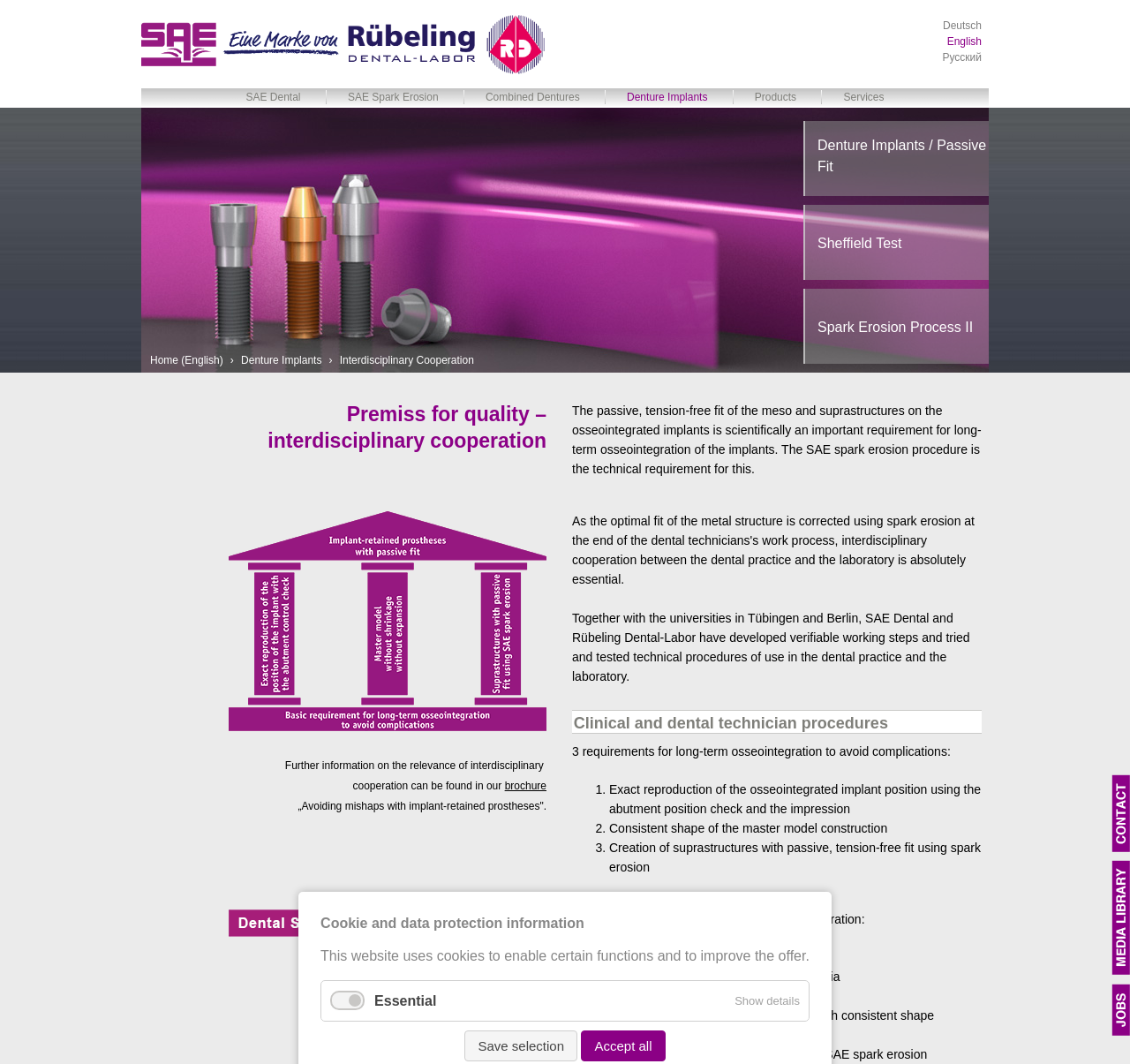Locate the bounding box coordinates of the area where you should click to accomplish the instruction: "View the 'Interdisziplinaere_Zusammenarbeit/3_Saeulen_Modell_E.png' image".

[0.202, 0.676, 0.484, 0.69]